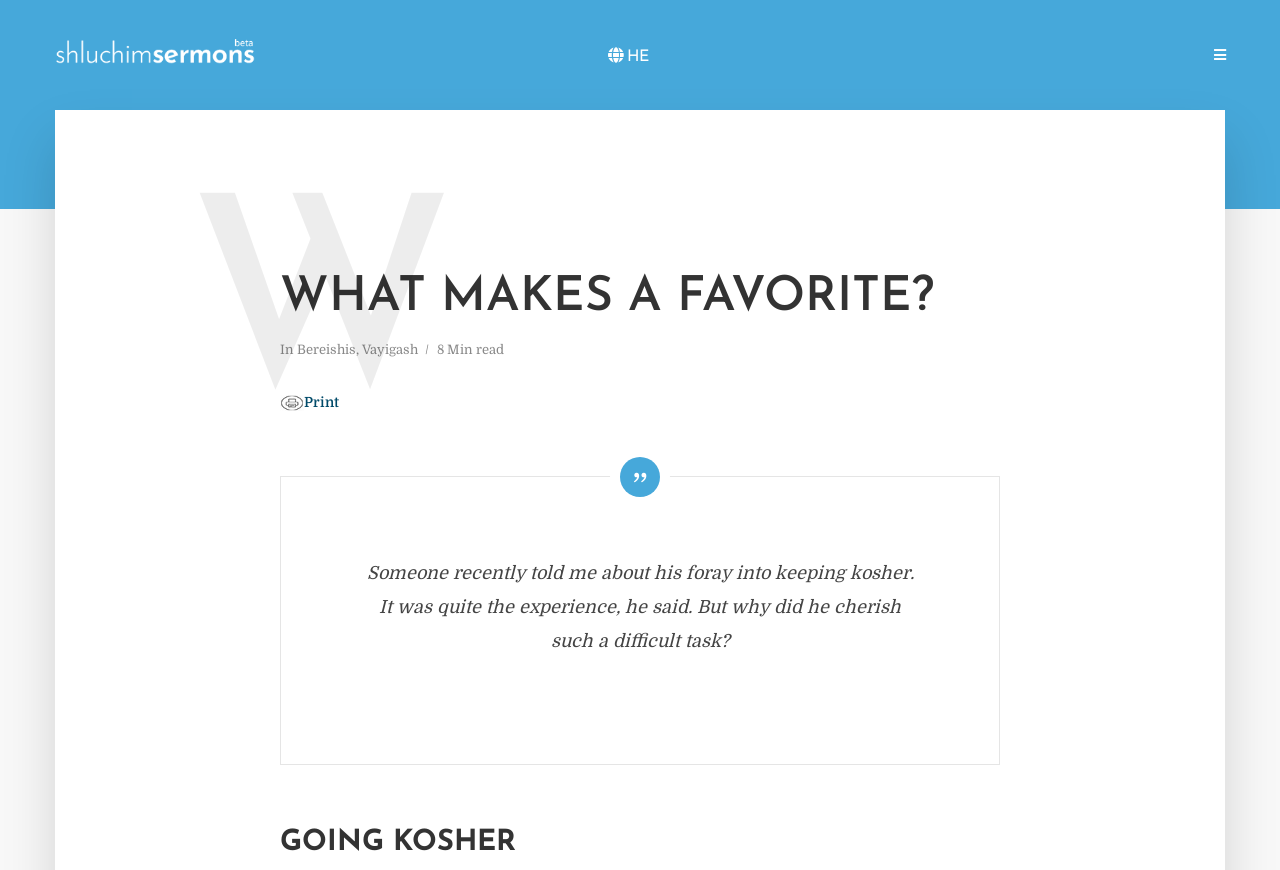Please find and generate the text of the main header of the webpage.

WHAT MAKES A FAVORITE?